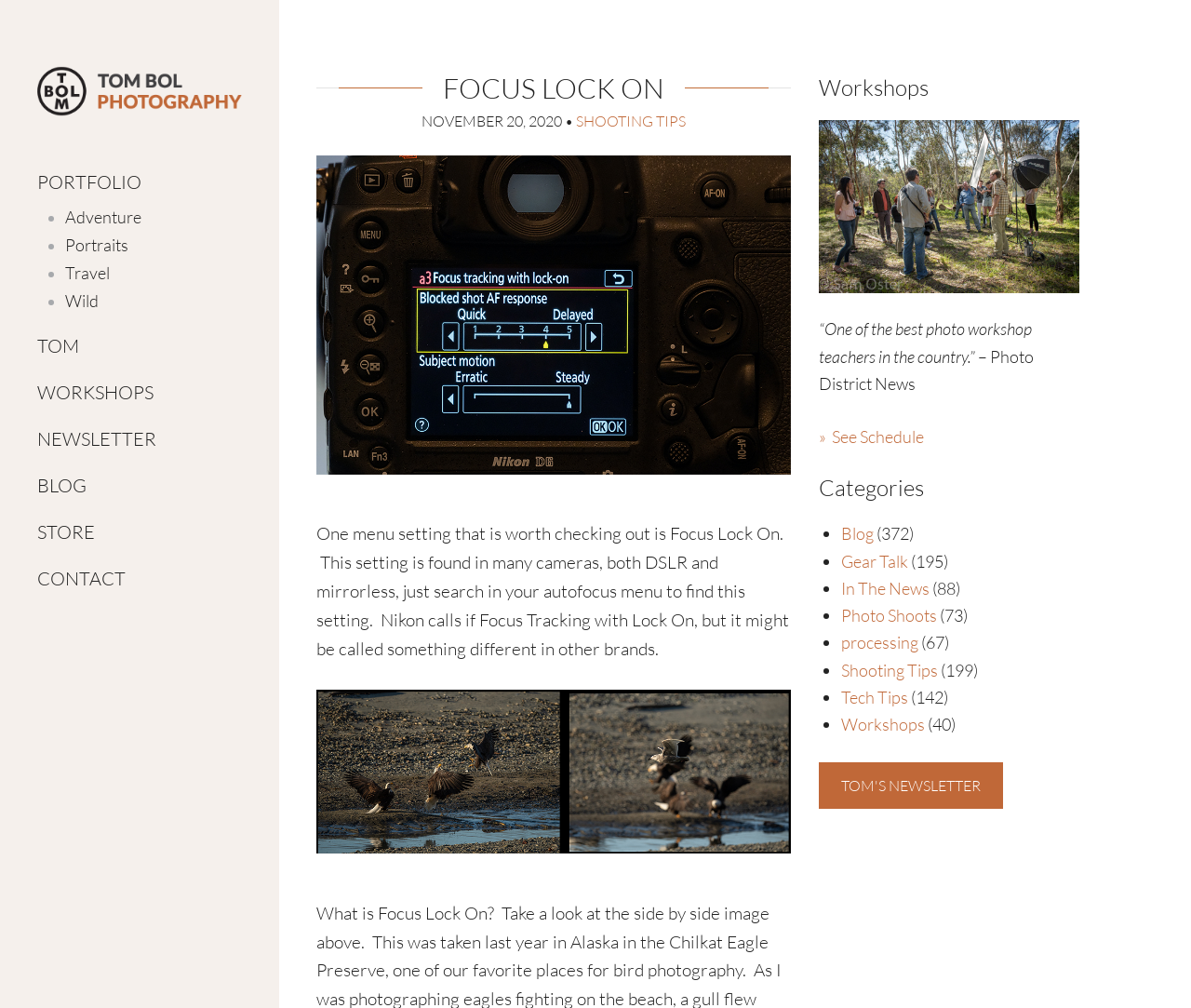What is the main topic of the blog post?
Answer briefly with a single word or phrase based on the image.

Focus Lock On